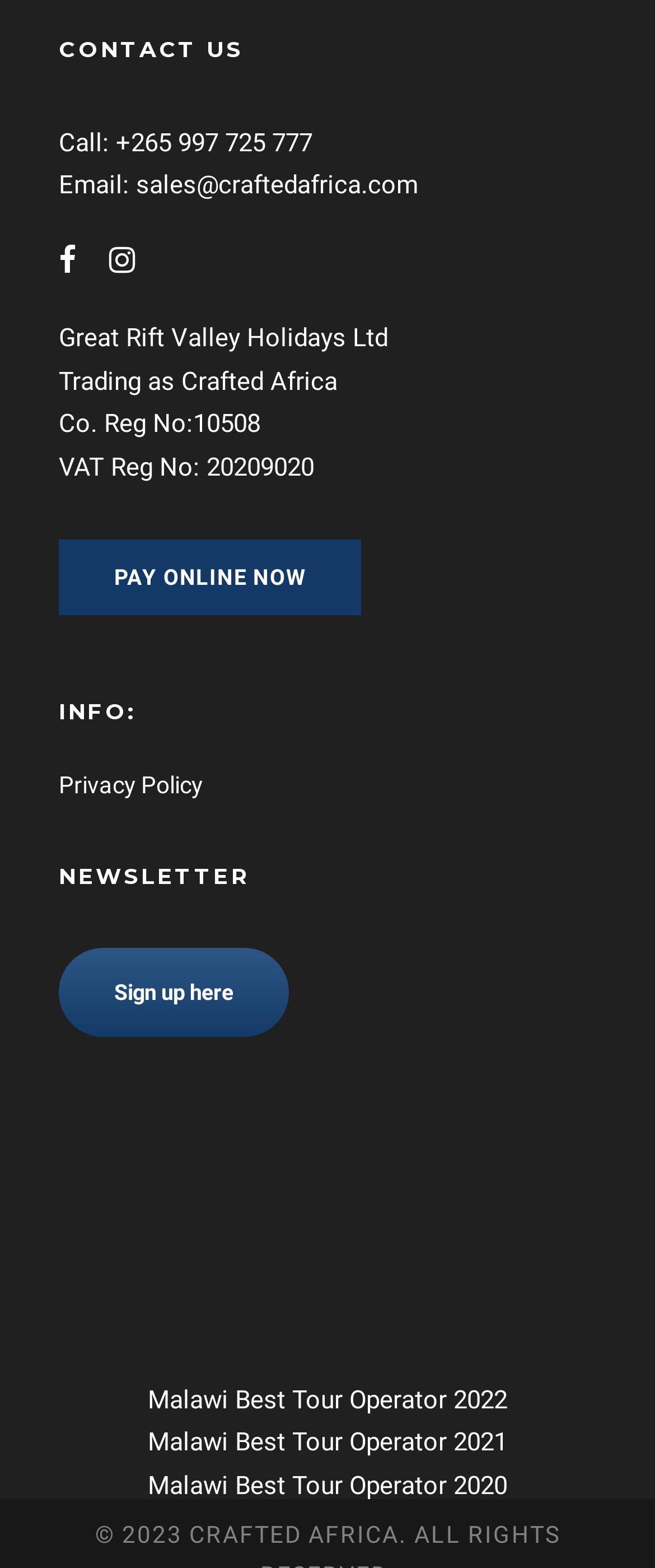Bounding box coordinates are given in the format (top-left x, top-left y, bottom-right x, bottom-right y). All values should be floating point numbers between 0 and 1. Provide the bounding box coordinate for the UI element described as: Malawi Best Tour Operator 2022

[0.226, 0.883, 0.774, 0.902]